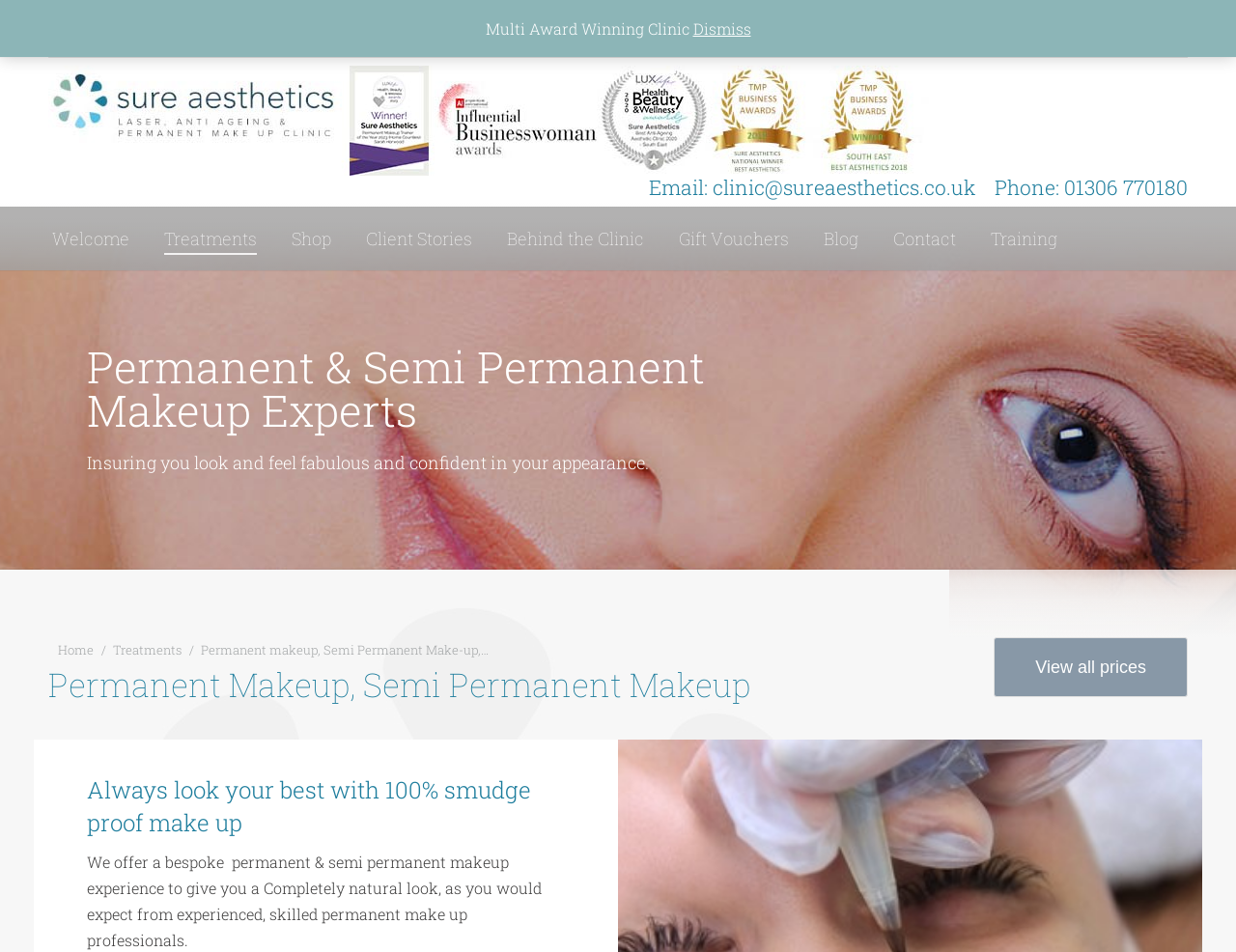Summarize the webpage in an elaborate manner.

This webpage is about an award-winning aesthetics clinic in Surrey and Sussex, specializing in permanent makeup, semi-permanent makeup, laser, and anti-aging treatments. 

At the top of the page, there is a brief introduction to the clinic, emphasizing its professionalism and customer care. Below this, there are social media links to Facebook, X, and Dribbble, followed by a phone number and email address. 

On the left side, there is a menu with links to different sections of the website, including "Welcome", "Treatments", "Shop", "Client Stories", "Behind the Clinic", "Gift Vouchers", "Blog", "Contact", and "Training". 

In the main content area, there is a heading that reads "Permanent Makeup, Semi Permanent Makeup" and a subheading that says "Always look your best with 100% smudge proof make up". Below this, there is a paragraph describing the clinic's bespoke permanent and semi-permanent makeup experience. 

On the right side, there is a call-to-action button "View all prices" and a section with the clinic's name and a brief description. At the very top, there is a notification area with a "Dismiss" button.